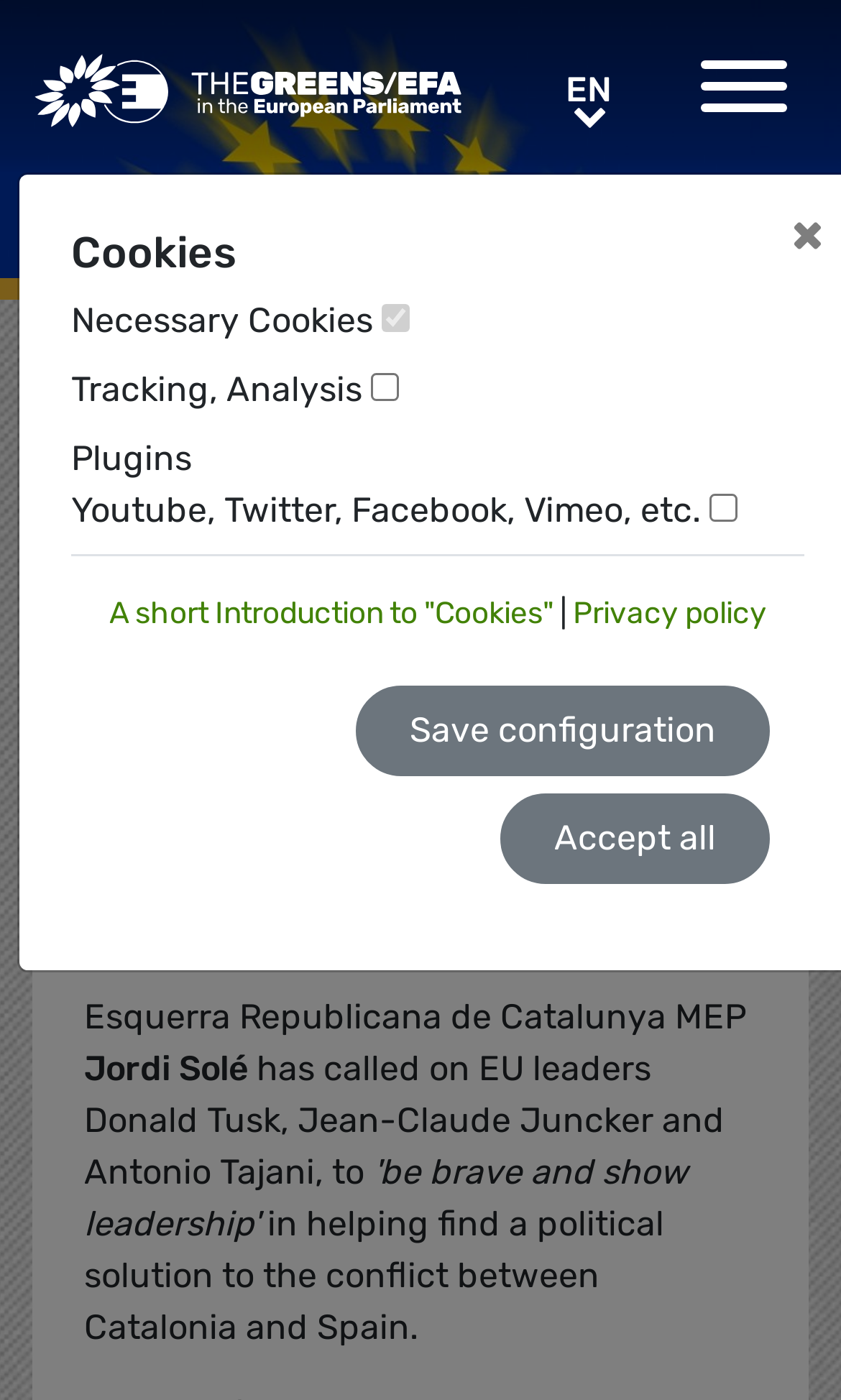Please give a short response to the question using one word or a phrase:
What is the language of the webpage?

English